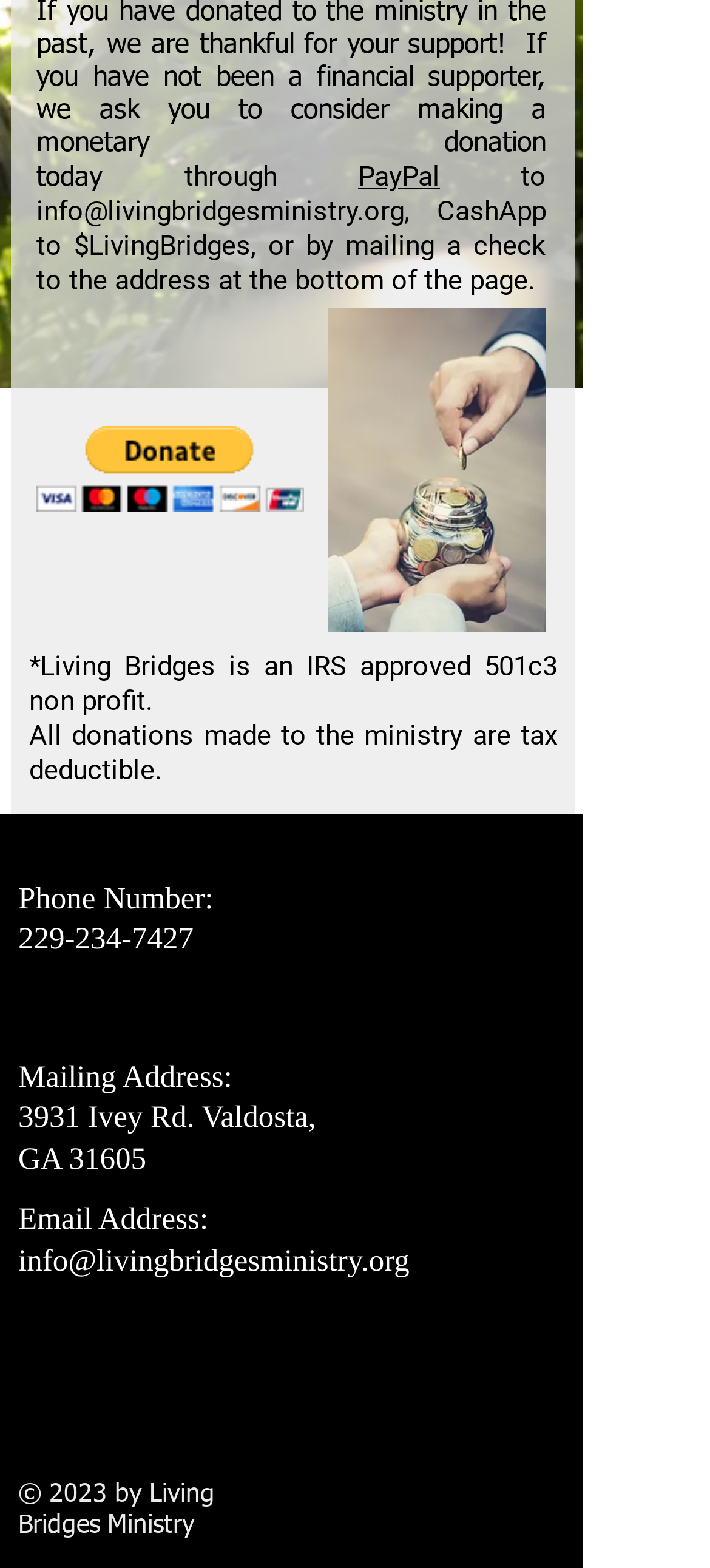Determine the bounding box coordinates for the UI element described. Format the coordinates as (top-left x, top-left y, bottom-right x, bottom-right y) and ensure all values are between 0 and 1. Element description: aria-label="White Instagram Icon"

[0.282, 0.891, 0.372, 0.932]